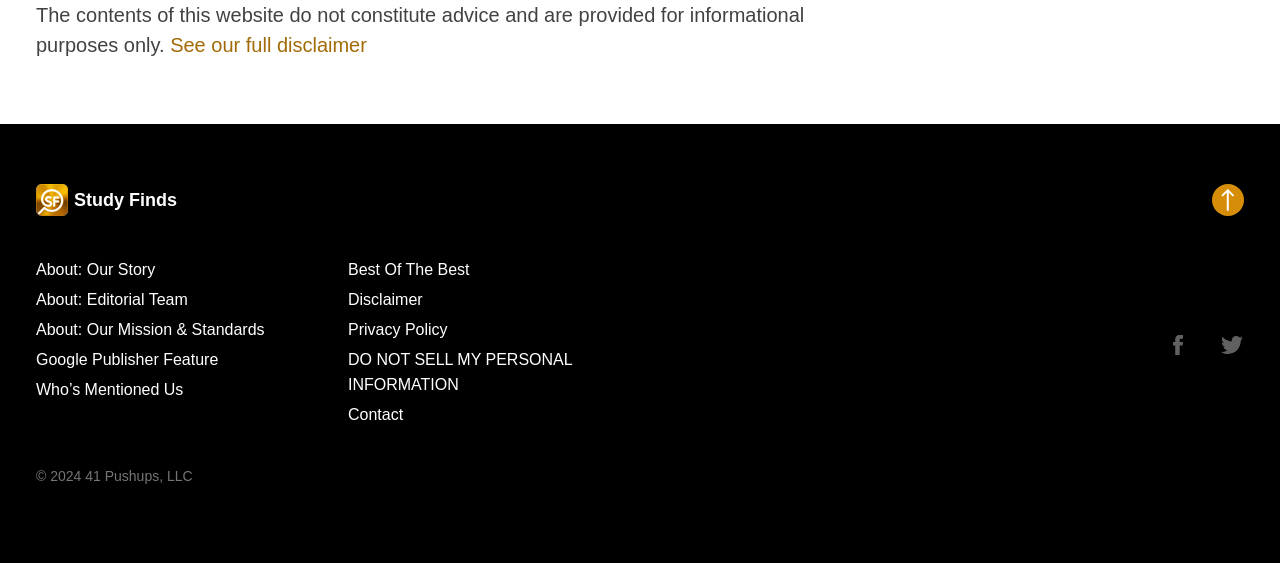Locate the bounding box coordinates of the area to click to fulfill this instruction: "contact us". The bounding box should be presented as four float numbers between 0 and 1, in the order [left, top, right, bottom].

[0.272, 0.722, 0.315, 0.752]